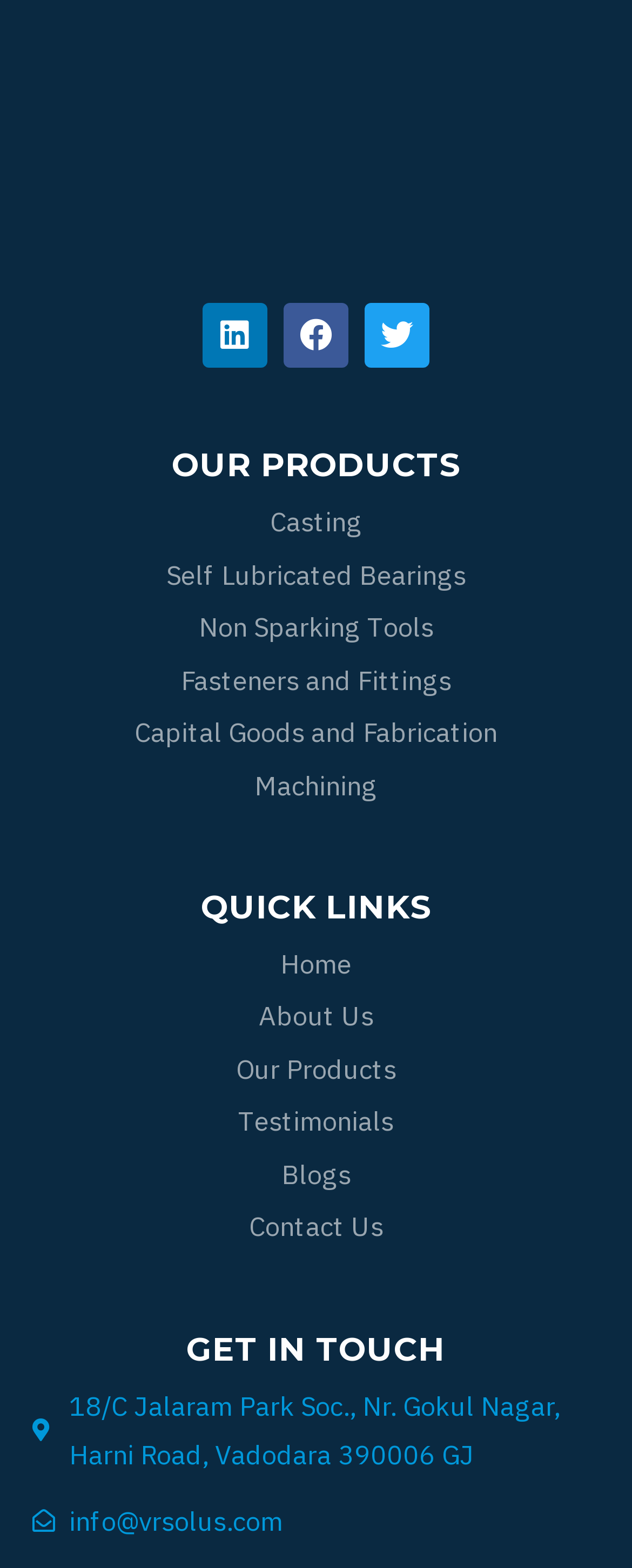How many social media links are available?
Refer to the image and give a detailed response to the question.

I counted the number of social media links at the top of the webpage, which are Linkedin, Facebook, and Twitter, and found that there are 3 social media links available.